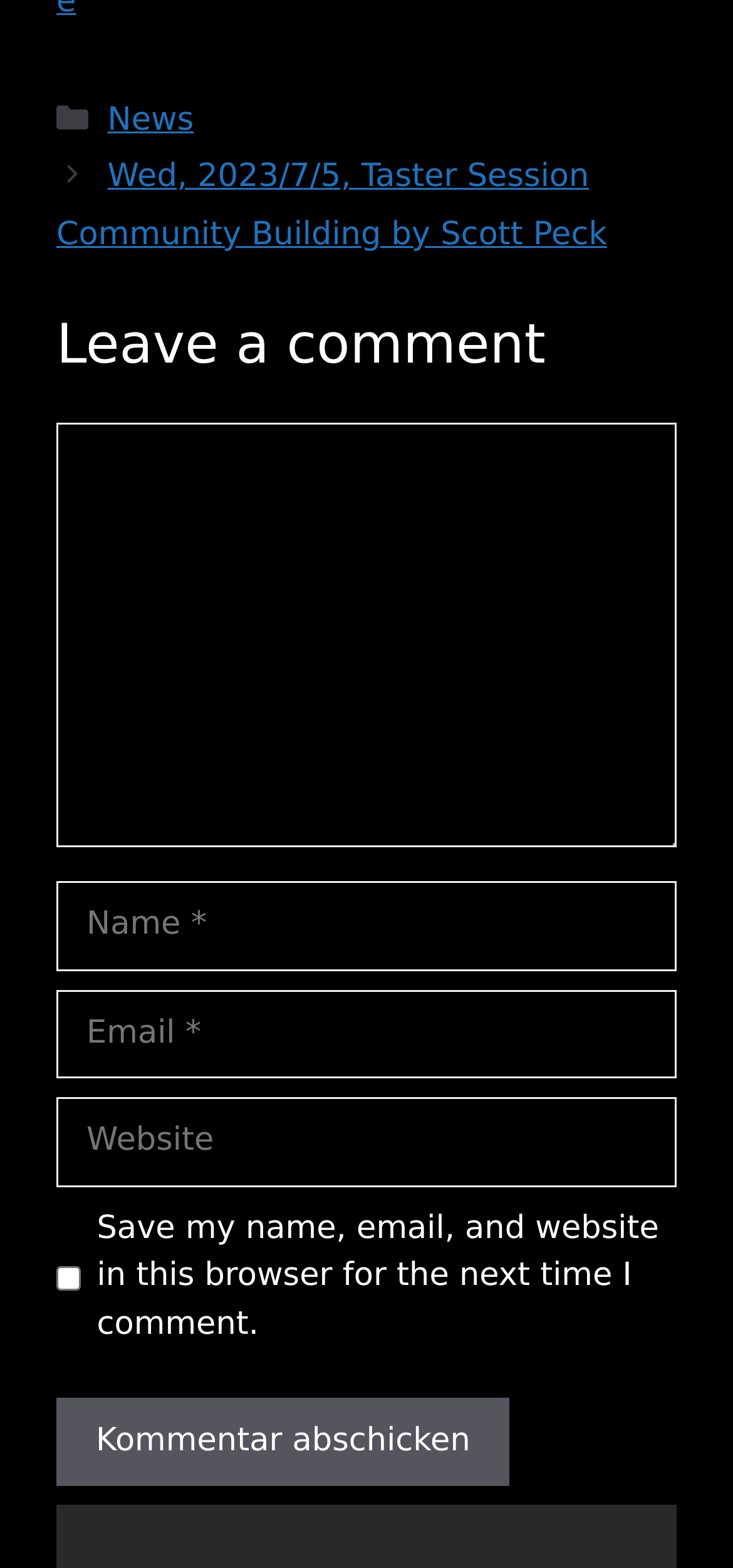Please examine the image and answer the question with a detailed explanation:
What is the label of the button to submit a comment?

I found the label of the button by examining the button element, which is labeled 'Kommentar abschicken', indicating that it is used to submit a comment.